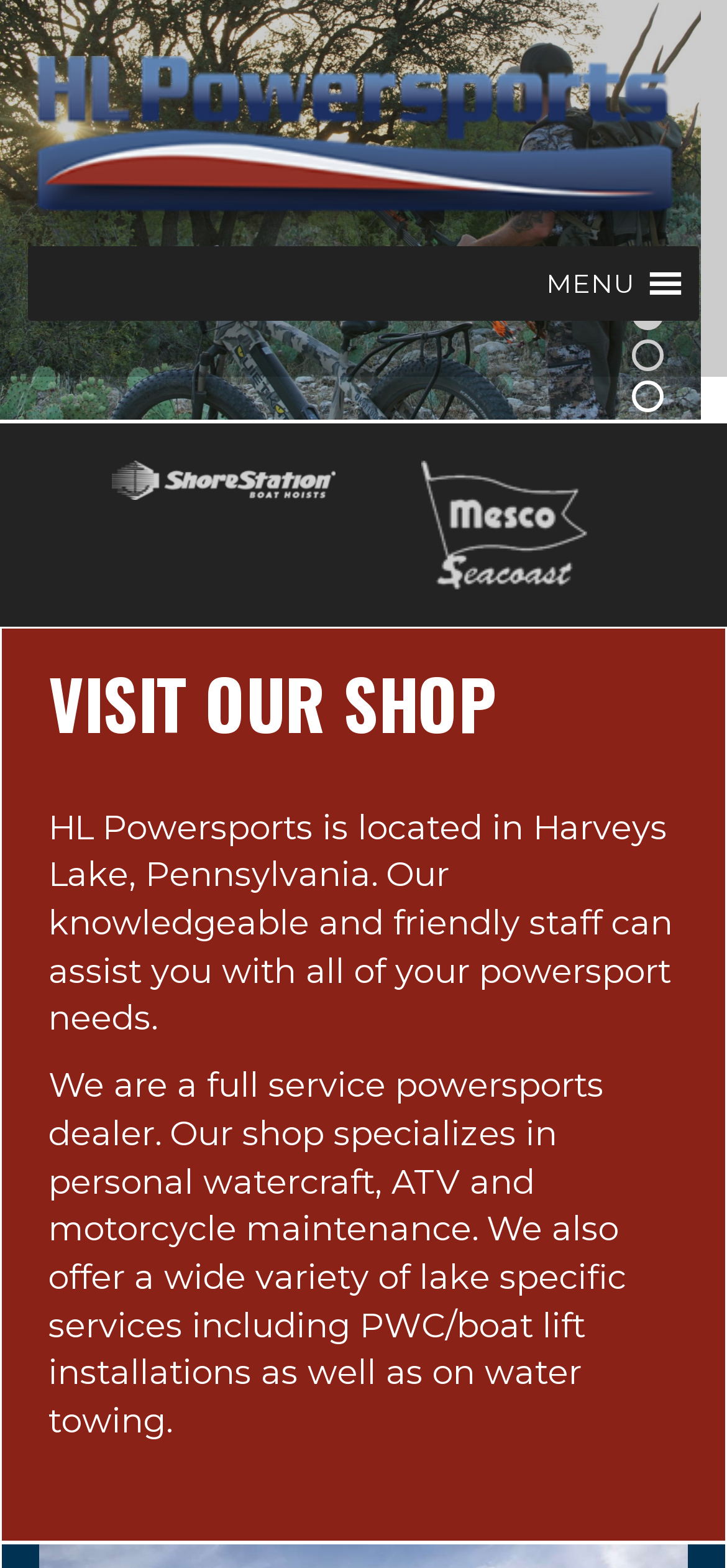What type of services does HL Powersports offer?
Based on the screenshot, answer the question with a single word or phrase.

Powersport maintenance